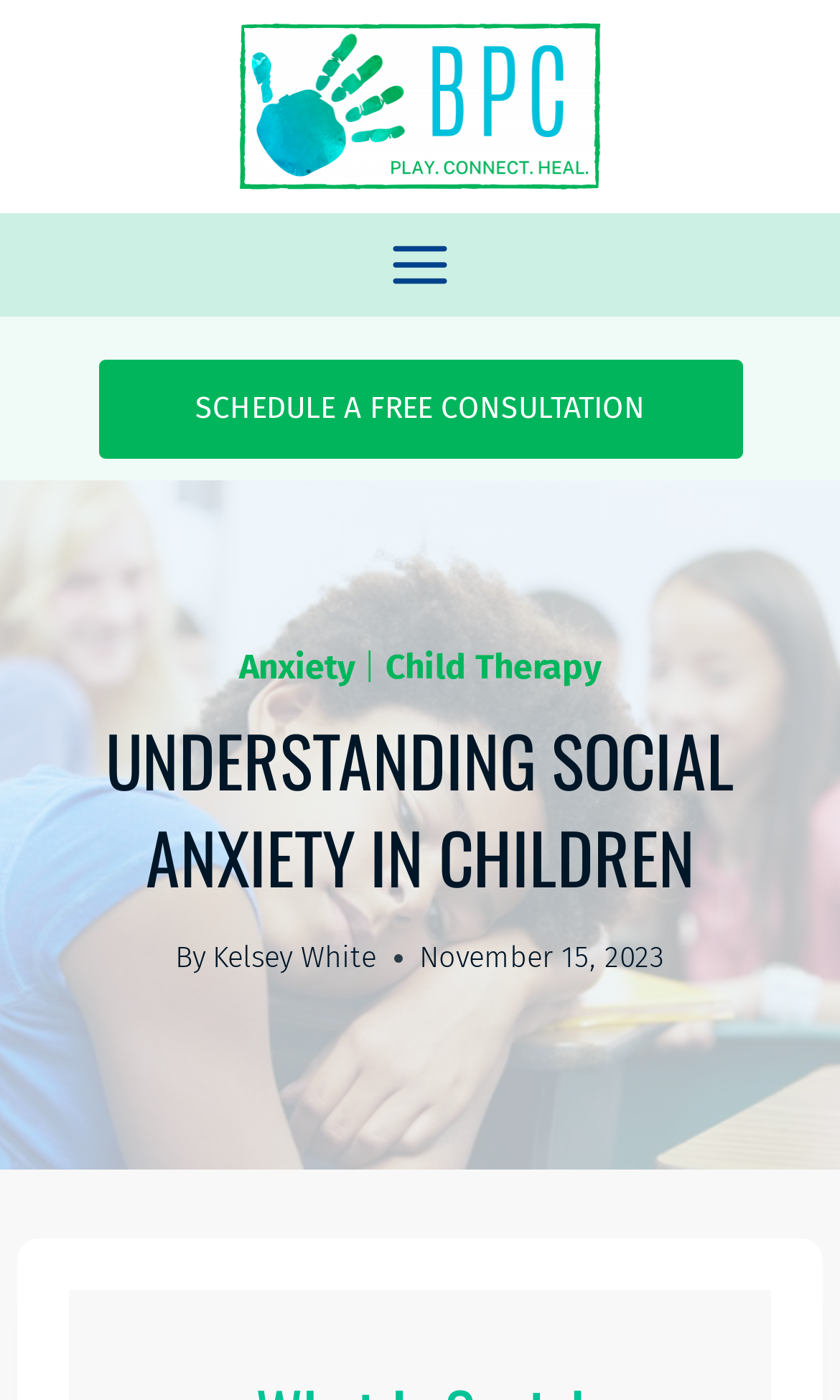Can you extract the primary headline text from the webpage?

UNDERSTANDING SOCIAL ANXIETY IN CHILDREN